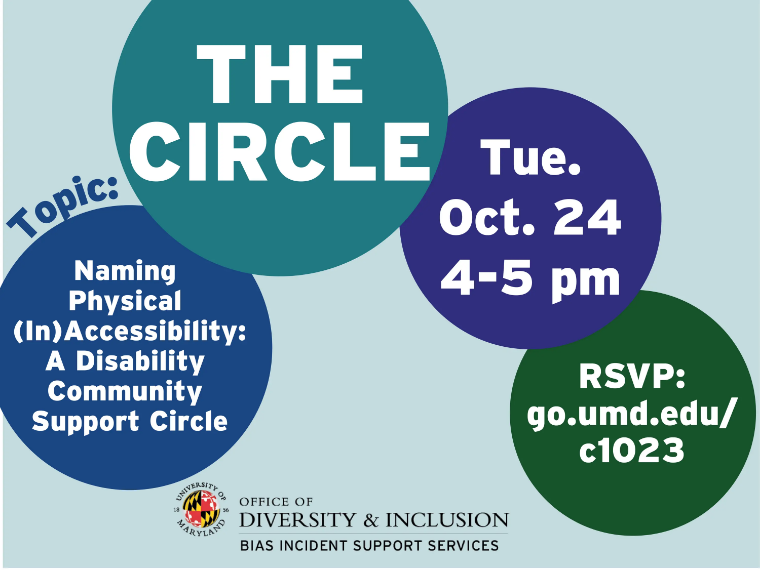Elaborate on the image by describing it in detail.

This image is a colorful promotional flyer for an event titled "The Circle." The flyer prominently highlights the topic of the event: "Naming Physical (In)Accessibility: A Disability Community Support Circle," indicating its focus on discussions surrounding accessibility issues within the disability community. 

Key details on the flyer include the date and time of the event: Tuesday, October 24, from 4:00 PM to 5:00 PM. In addition, there is an RSVP link provided: "RSVP: go.umd.edu/c1023," guiding interested participants on how to register for the event. 

The design features overlapping circles in various shades of blue and green, creating a visually appealing backdrop that emphasizes community and support. The flyer is associated with the Office of Diversity & Inclusion at the University of Maryland, underscoring the event’s connection to broader diversity efforts and advocacy for inclusive practices.